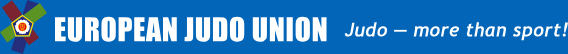What is the tagline of the European Judo Union?
Provide a detailed and well-explained answer to the question.

The caption states that the logo showcases the organization's name in bold white letters, alongside a tagline that reads 'Judo — more than sport!', which implies that the tagline of the European Judo Union is 'Judo — more than sport!'.